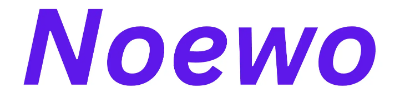Please answer the following question using a single word or phrase: 
What is the style of the typography used in the logo?

Modern